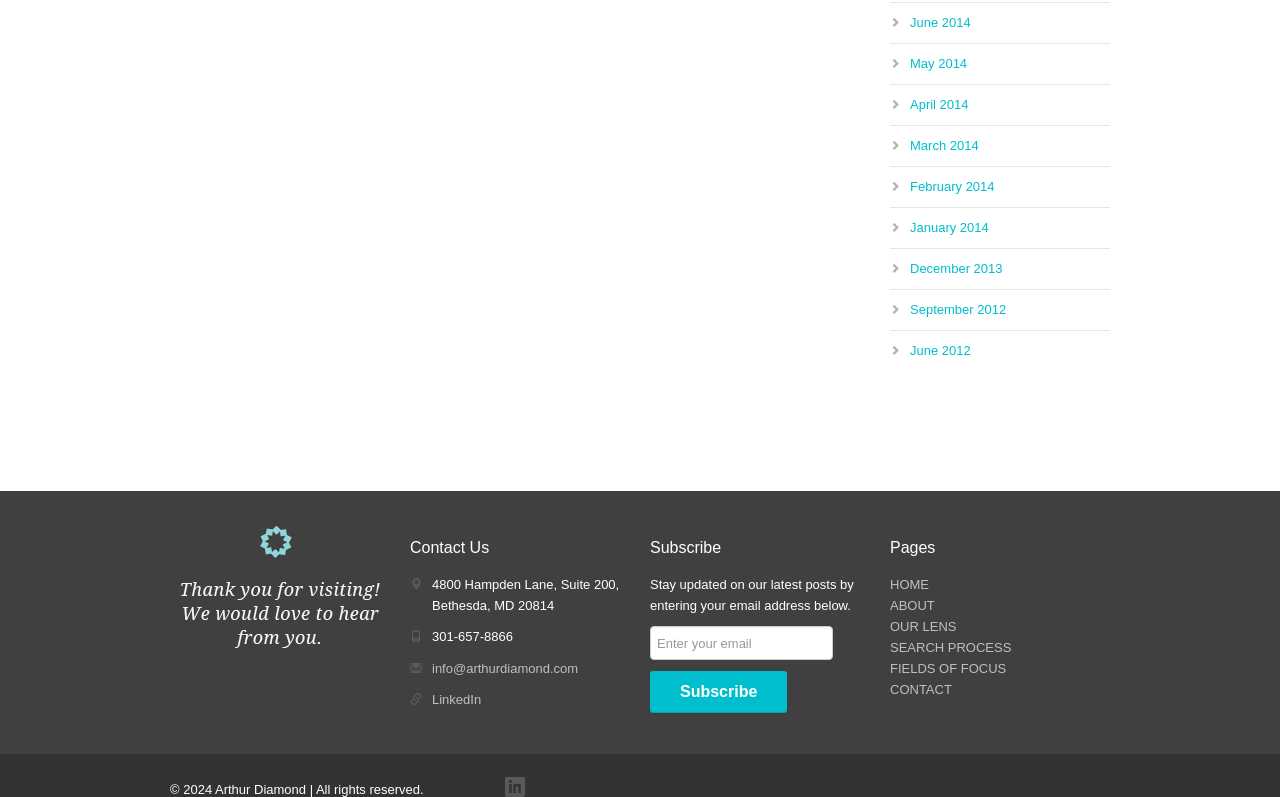What social media platform is linked?
Please provide a single word or phrase as your answer based on the image.

LinkedIn